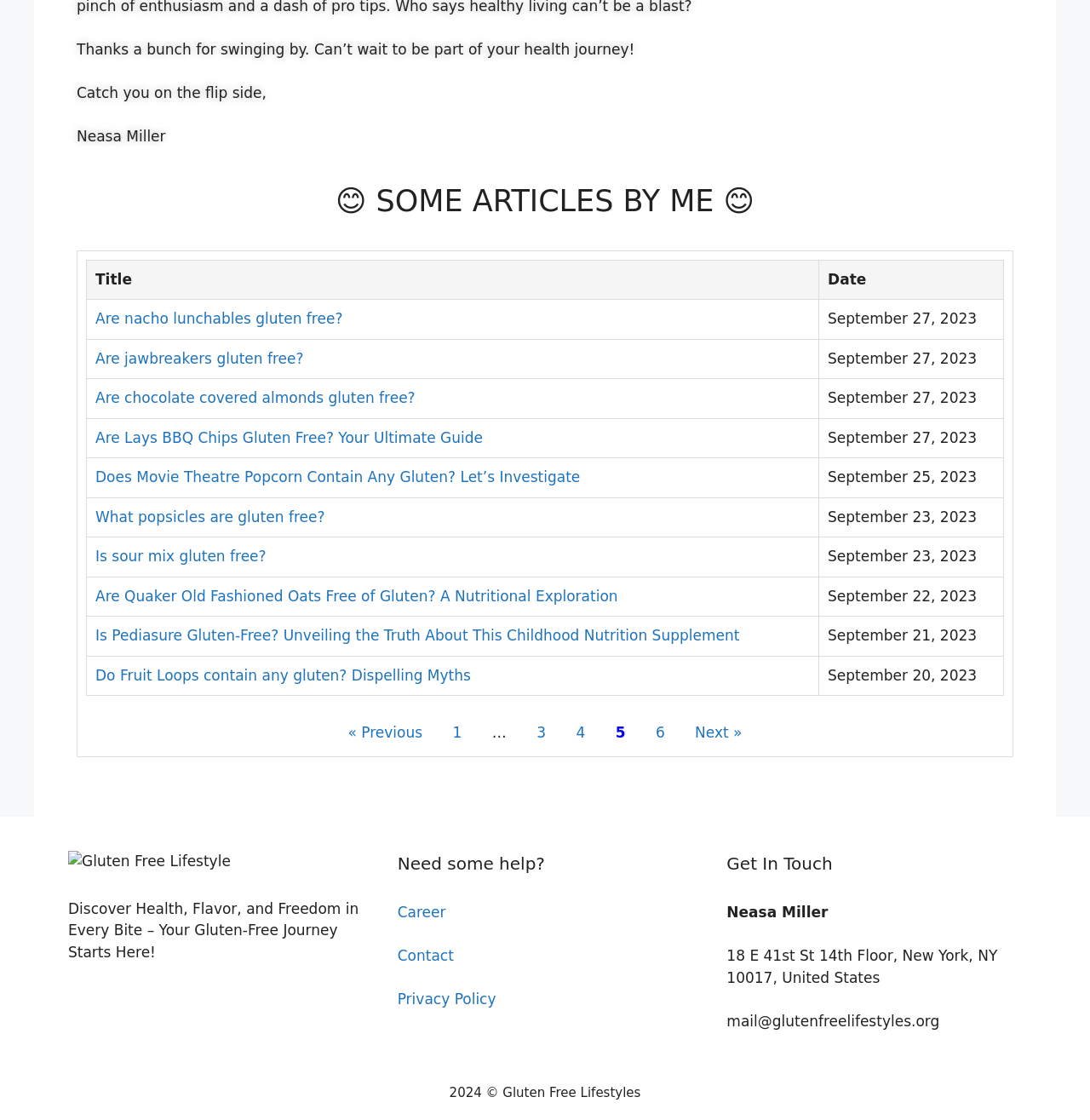Using the element description: "Customise", determine the bounding box coordinates for the specified UI element. The coordinates should be four float numbers between 0 and 1, [left, top, right, bottom].

None